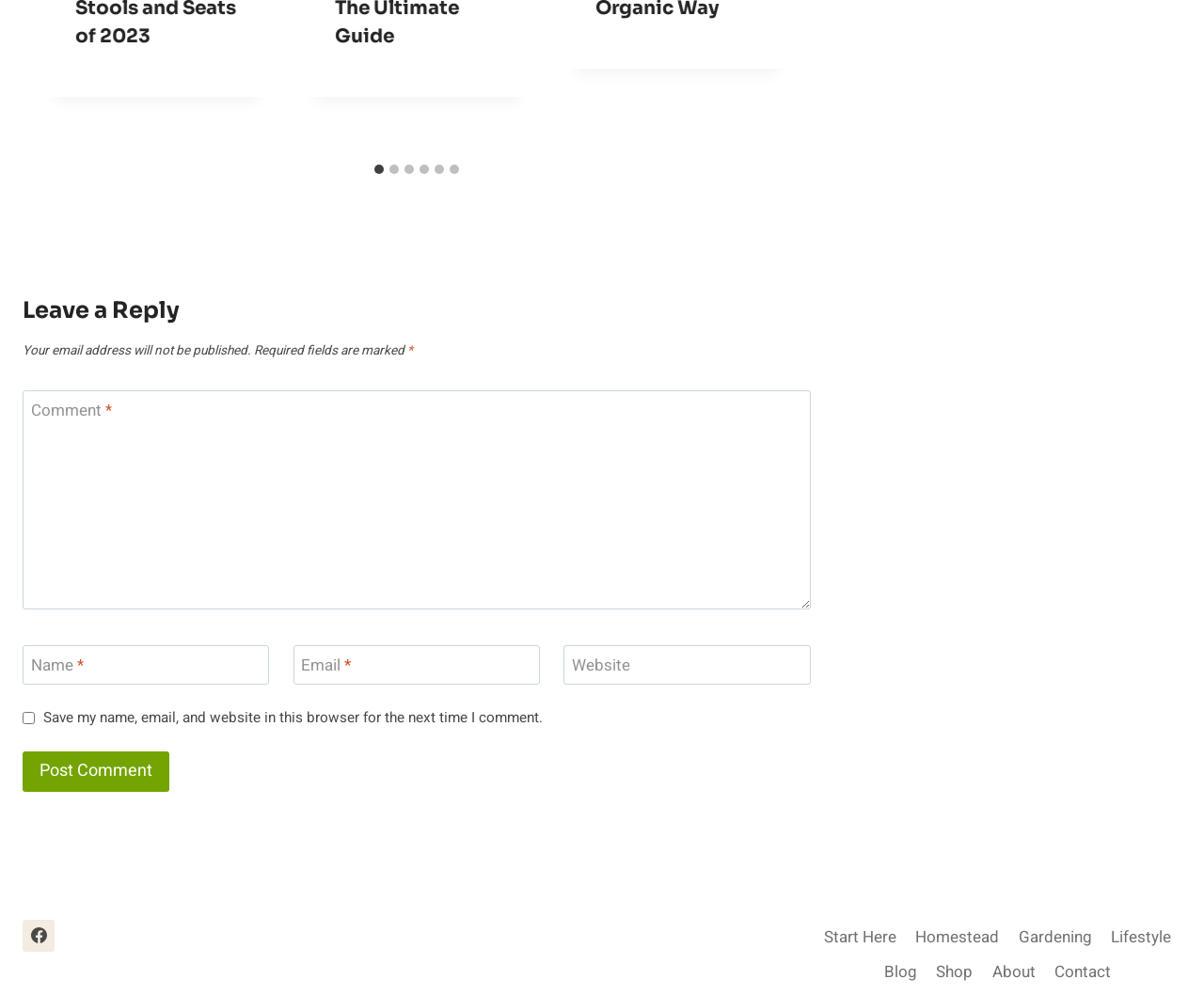Could you please study the image and provide a detailed answer to the question:
What is the purpose of the tabs at the top?

The tabs at the top of the webpage are labeled 'Go to slide 1', 'Go to slide 2', and so on, indicating that they are used to navigate to different slides or sections of the content.